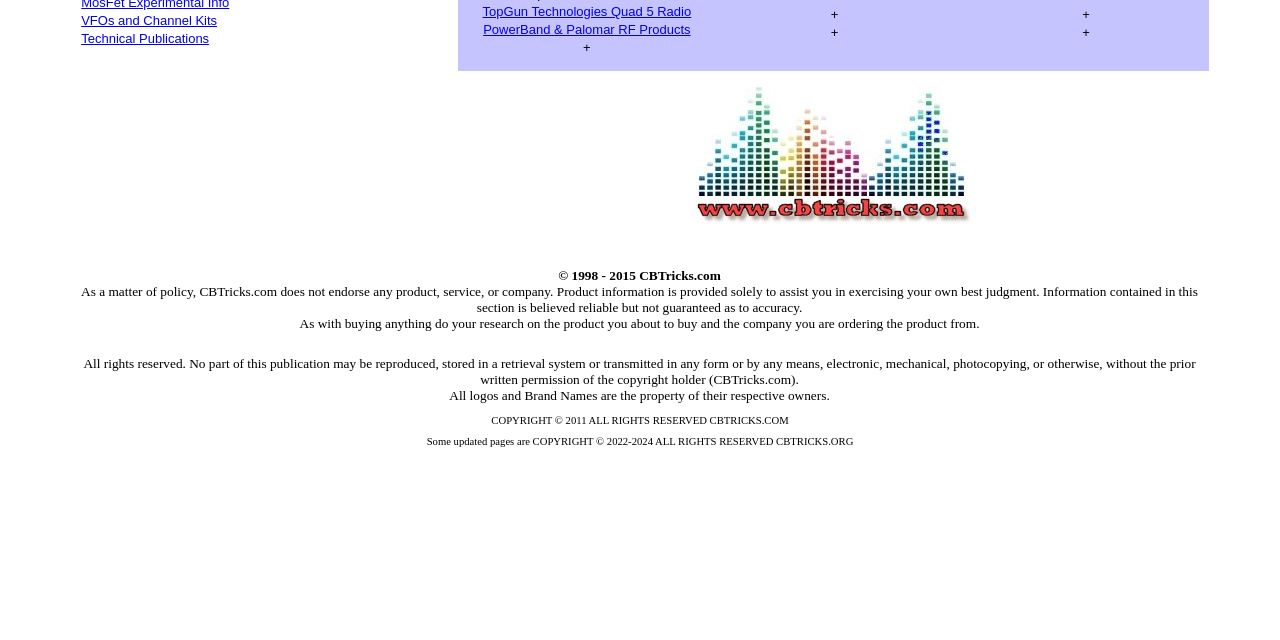Determine the bounding box coordinates of the UI element described below. Use the format (top-left x, top-left y, bottom-right x, bottom-right y) with floating point numbers between 0 and 1: PowerBand & Palomar RF Products

[0.377, 0.034, 0.54, 0.058]